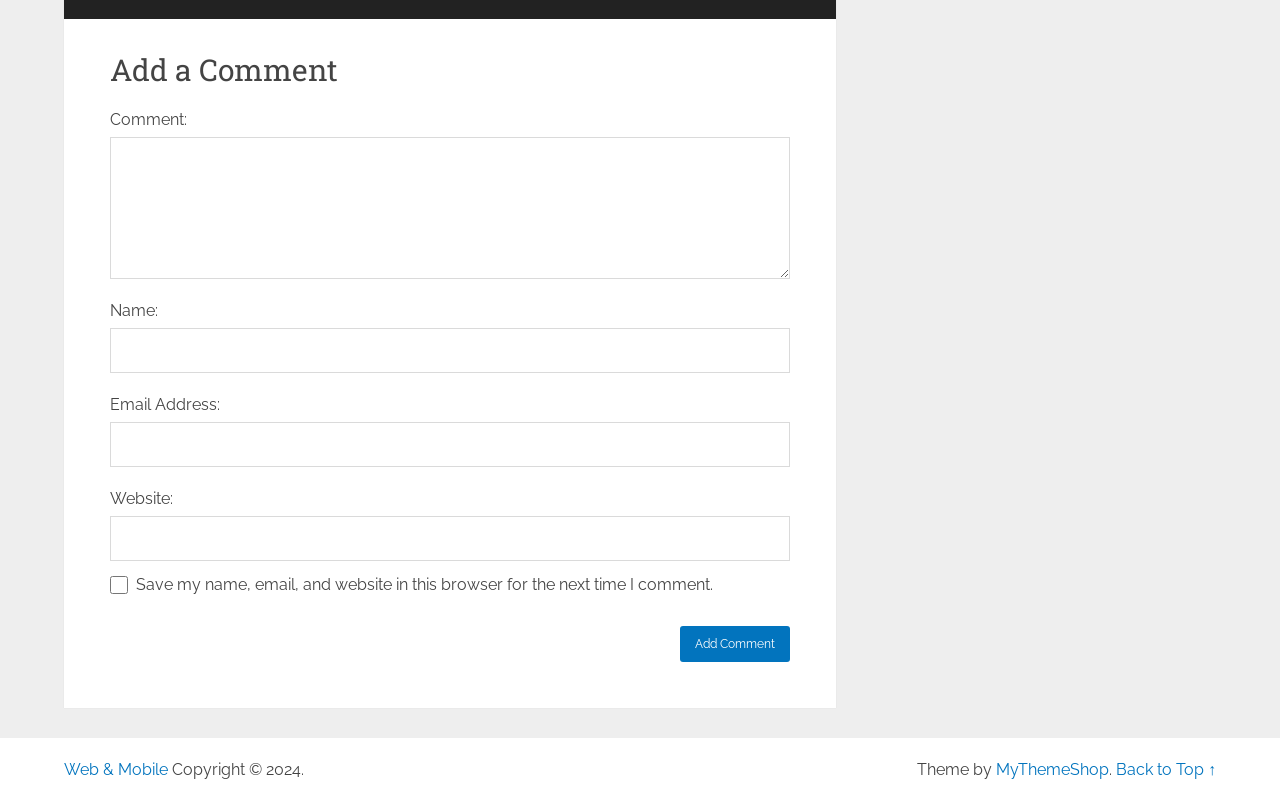What is the theme of the webpage attributed to?
Please elaborate on the answer to the question with detailed information.

The theme of the webpage is attributed to MyThemeShop, as indicated by the text 'Theme by MyThemeShop' in the footer of the webpage.